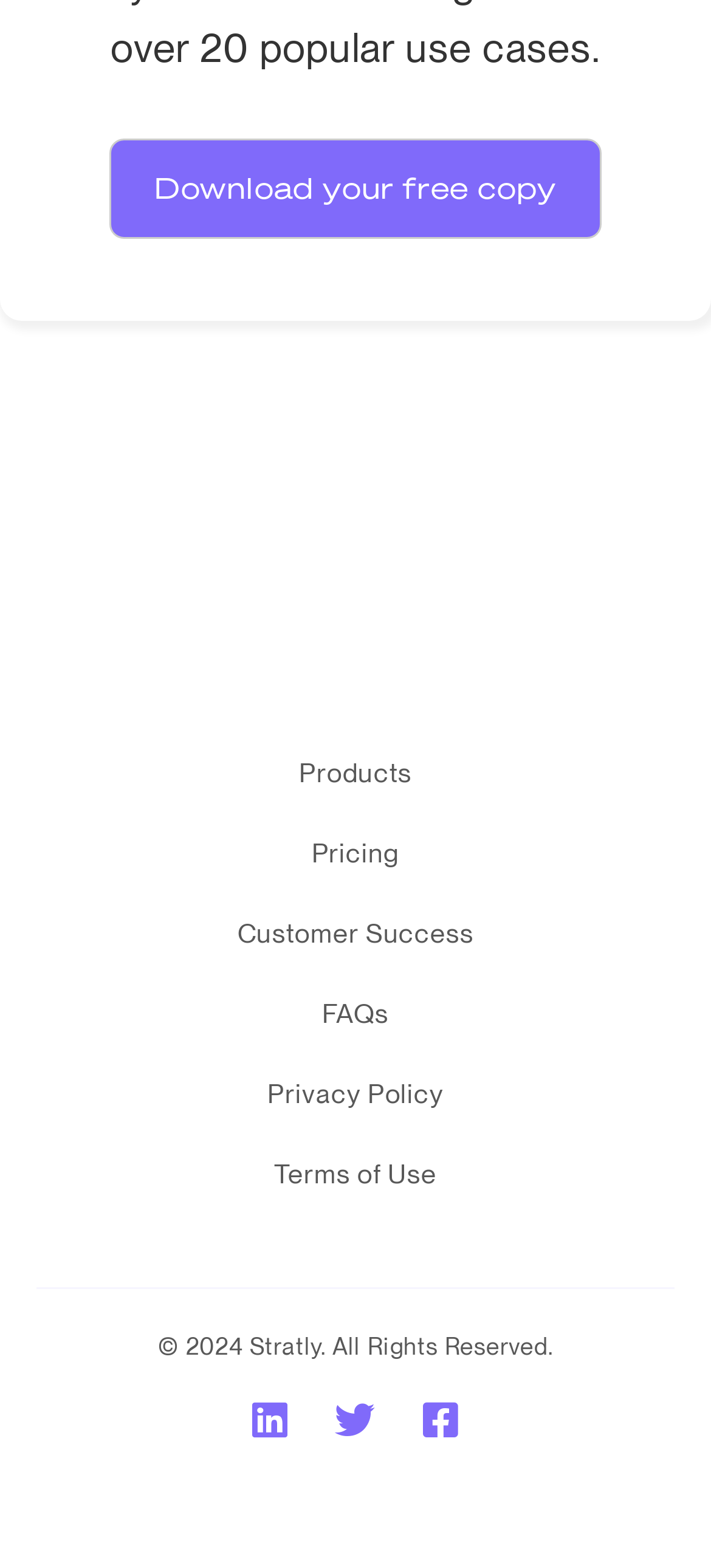How many sections are in the footer?
Using the image, provide a concise answer in one word or a short phrase.

1